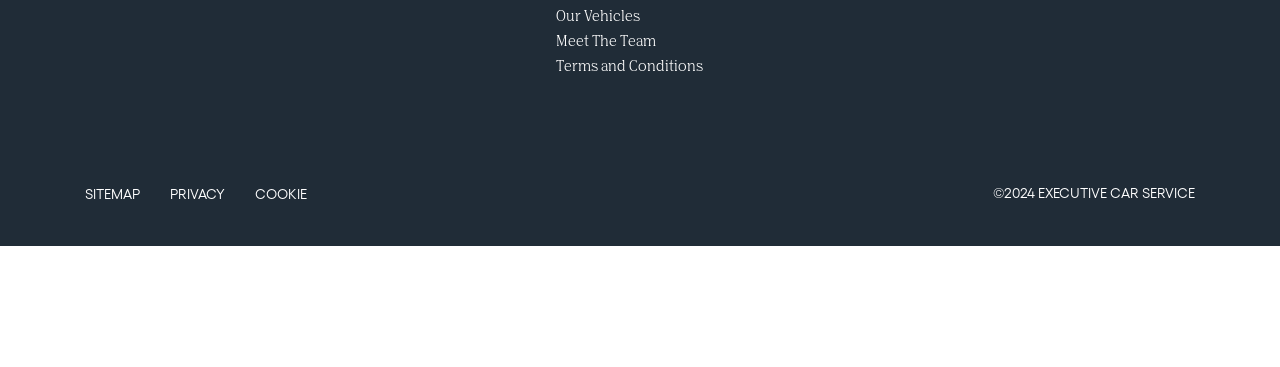What is the location of the executive car service?
Please provide a single word or phrase as your answer based on the screenshot.

London